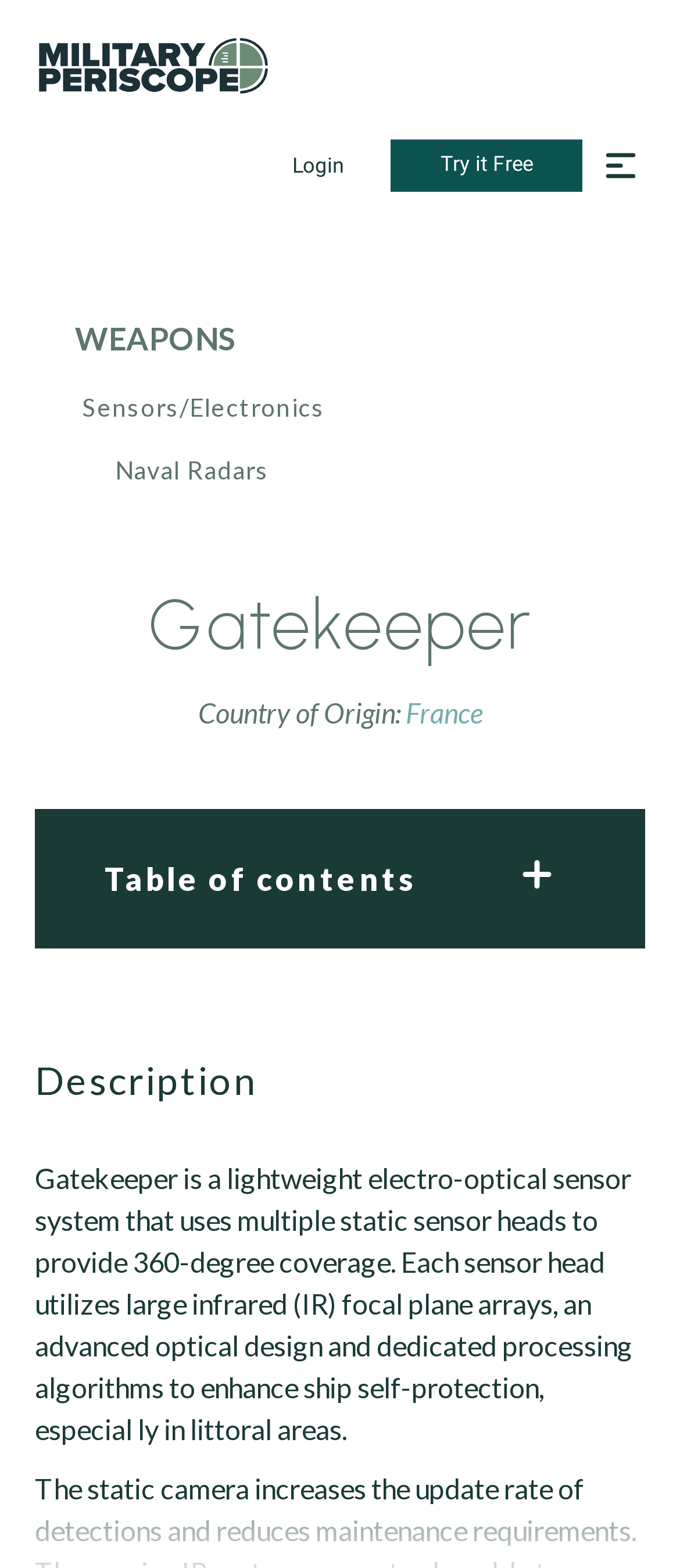What type of arrays are used in each sensor head?
Please provide a single word or phrase answer based on the image.

infrared (IR) focal plane arrays